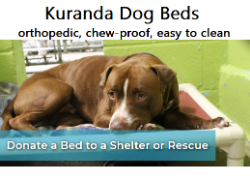Please answer the following question using a single word or phrase: 
What is the call to action in the image?

Donate a Bed to a Shelter or Rescue